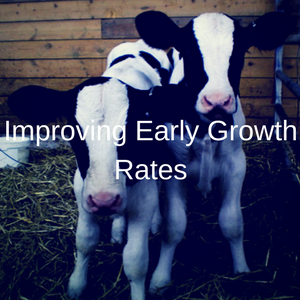What is the focus of the phrase 'Improving Early Growth Rates'?
From the image, respond using a single word or phrase.

Enhancing calf growth